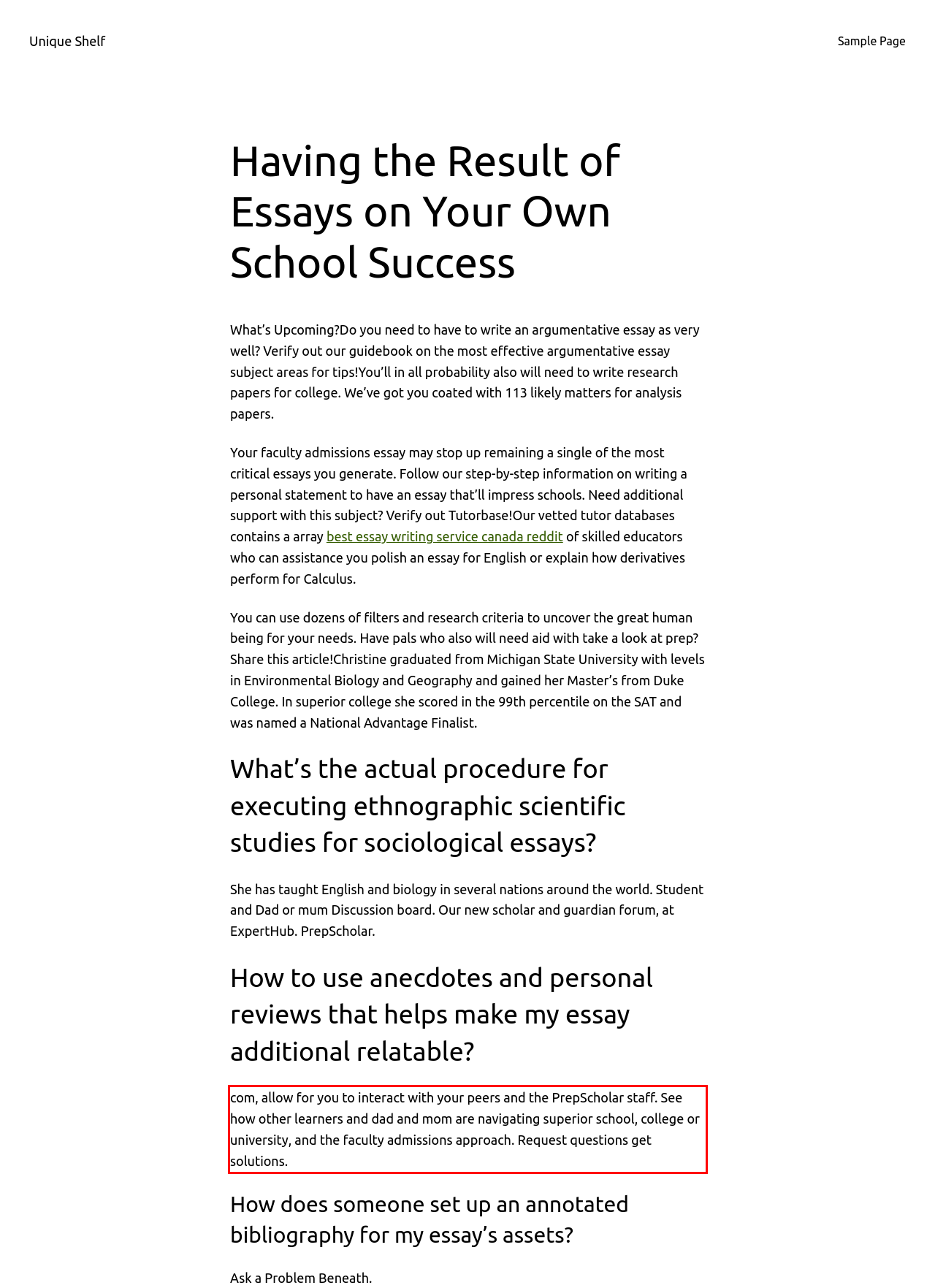Using the provided webpage screenshot, recognize the text content in the area marked by the red bounding box.

com, allow for you to interact with your peers and the PrepScholar staff. See how other learners and dad and mom are navigating superior school, college or university, and the faculty admissions approach. Request questions get solutions.